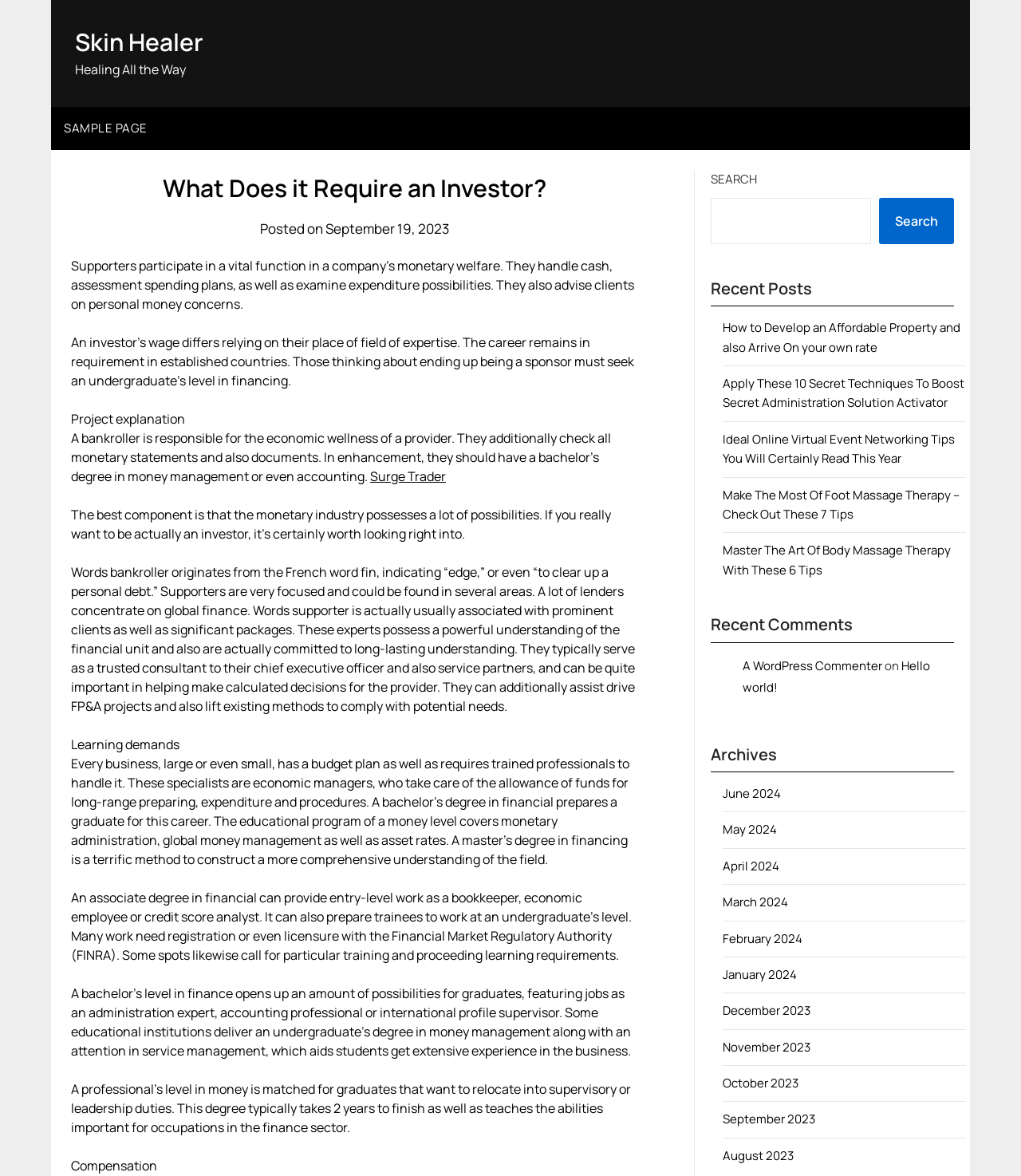Identify the bounding box coordinates of the element that should be clicked to fulfill this task: "Read the 'Recent Posts' section". The coordinates should be provided as four float numbers between 0 and 1, i.e., [left, top, right, bottom].

[0.696, 0.235, 0.934, 0.261]